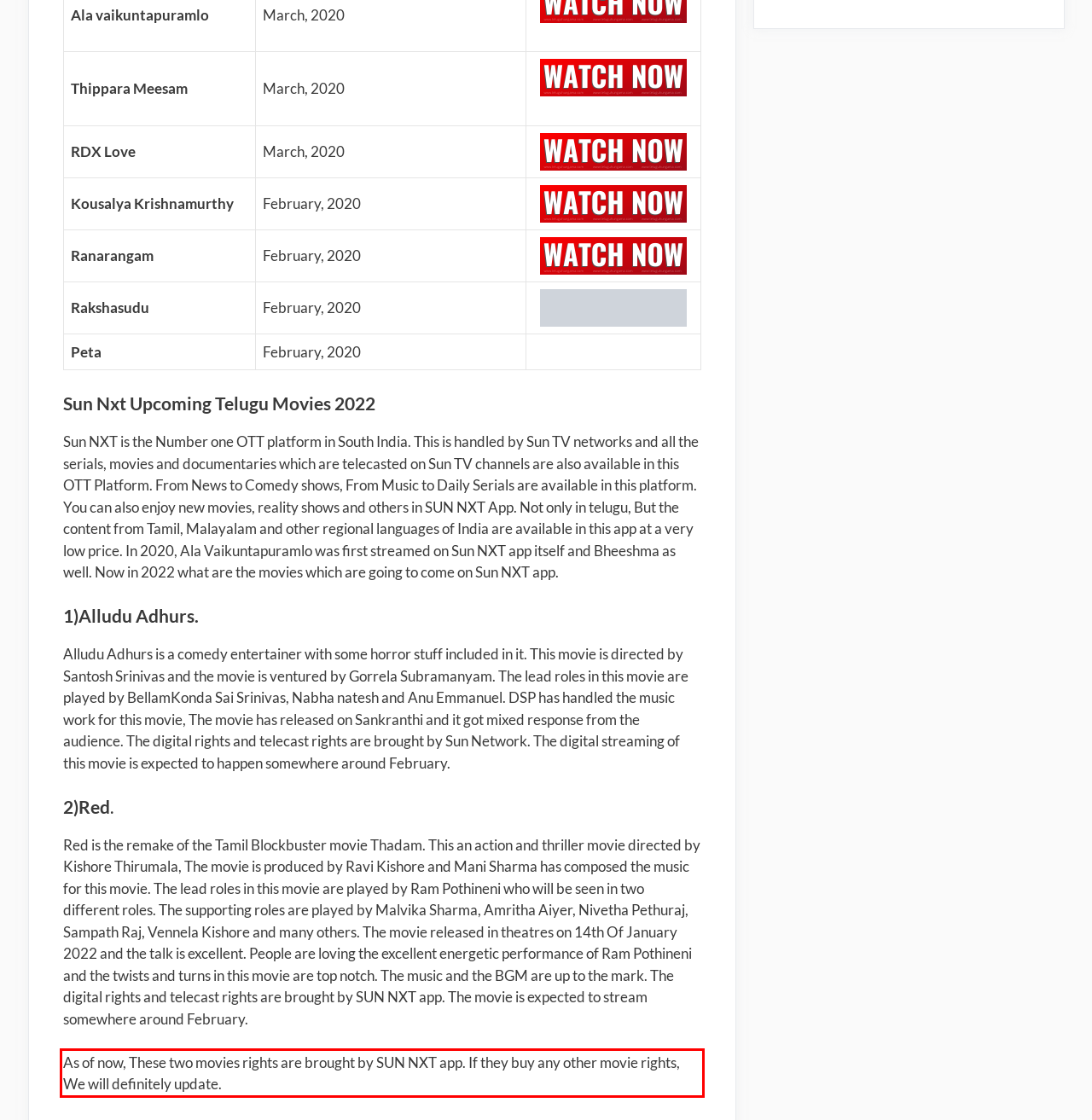Examine the screenshot of the webpage, locate the red bounding box, and perform OCR to extract the text contained within it.

As of now, These two movies rights are brought by SUN NXT app. If they buy any other movie rights, We will definitely update.